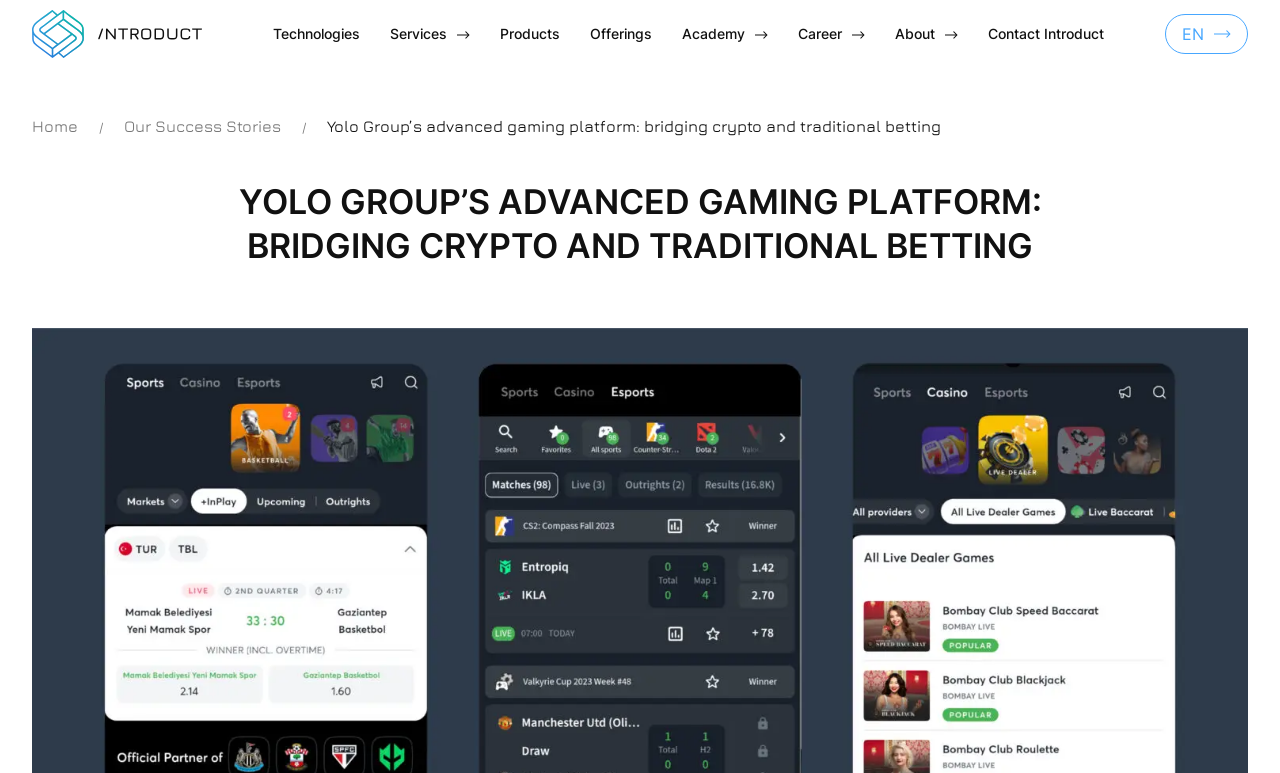Please examine the image and provide a detailed answer to the question: What is the name of the company?

The name of the company can be found in the root element 'Yolo Group's advanced gaming platform' and also in the link 'Yolo Group’s advanced gaming platform: bridging crypto and traditional betting'.